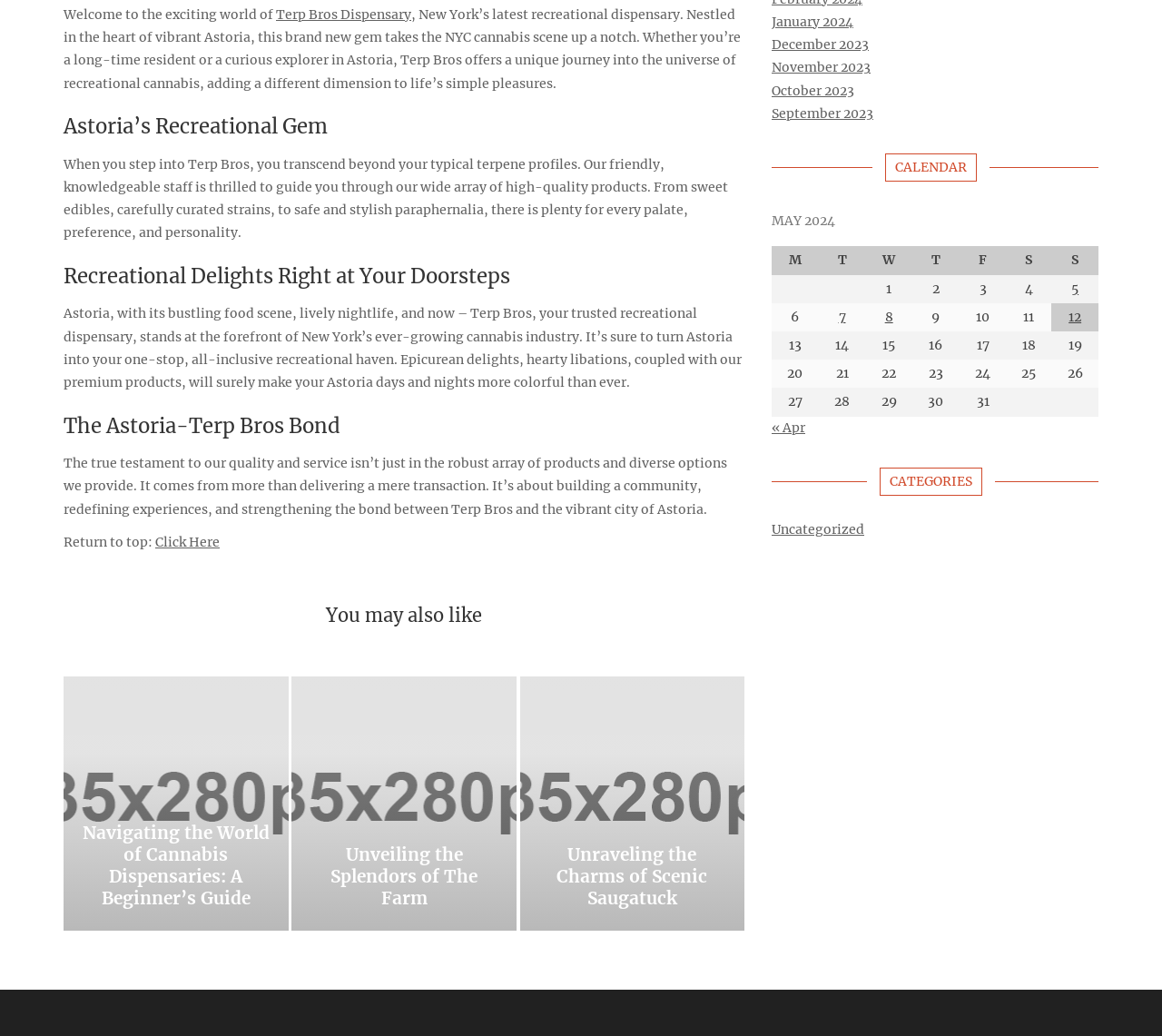Calculate the bounding box coordinates of the UI element given the description: "7".

[0.709, 0.295, 0.74, 0.317]